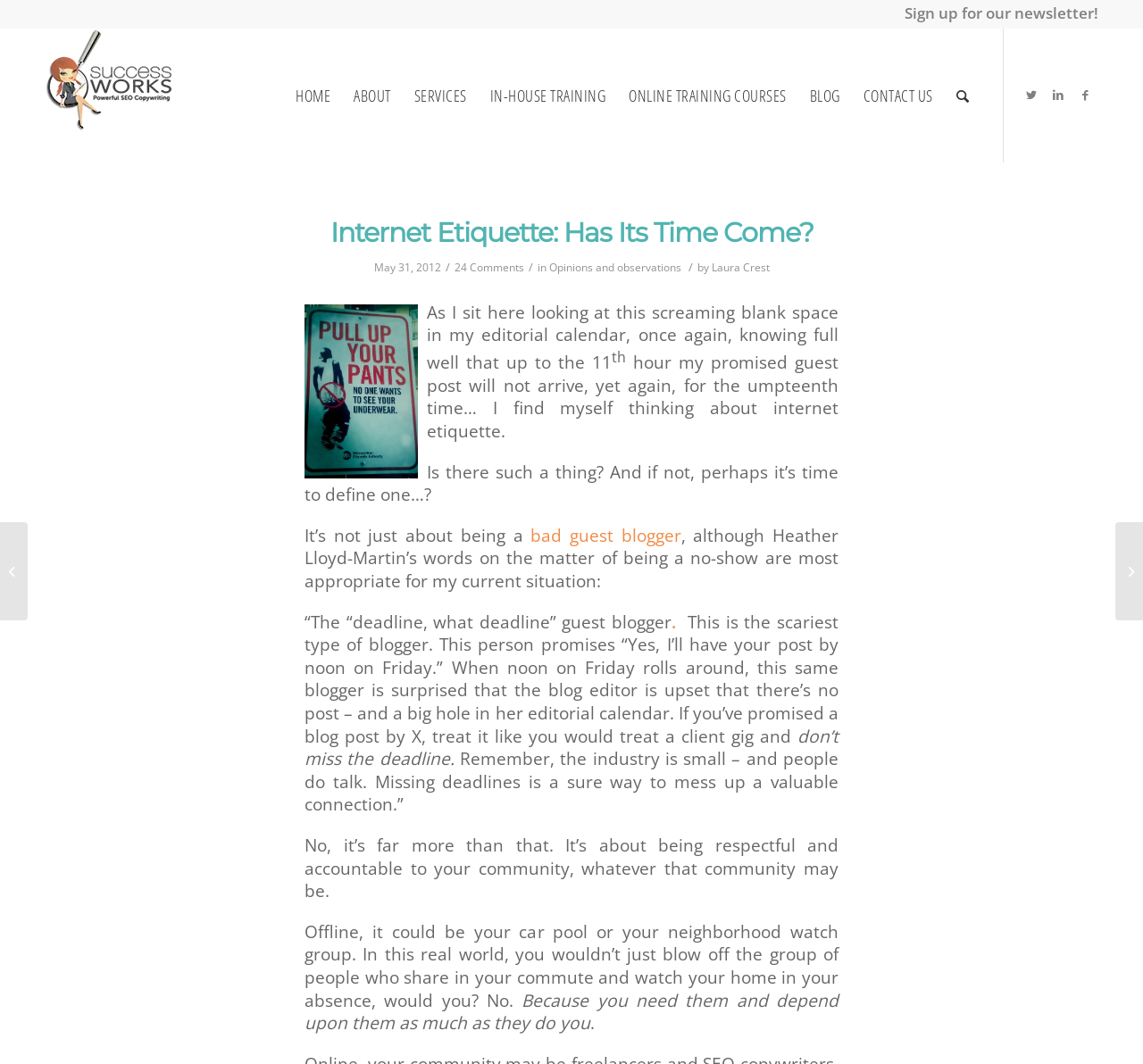Determine the primary headline of the webpage.

Internet Etiquette: Has Its Time Come?